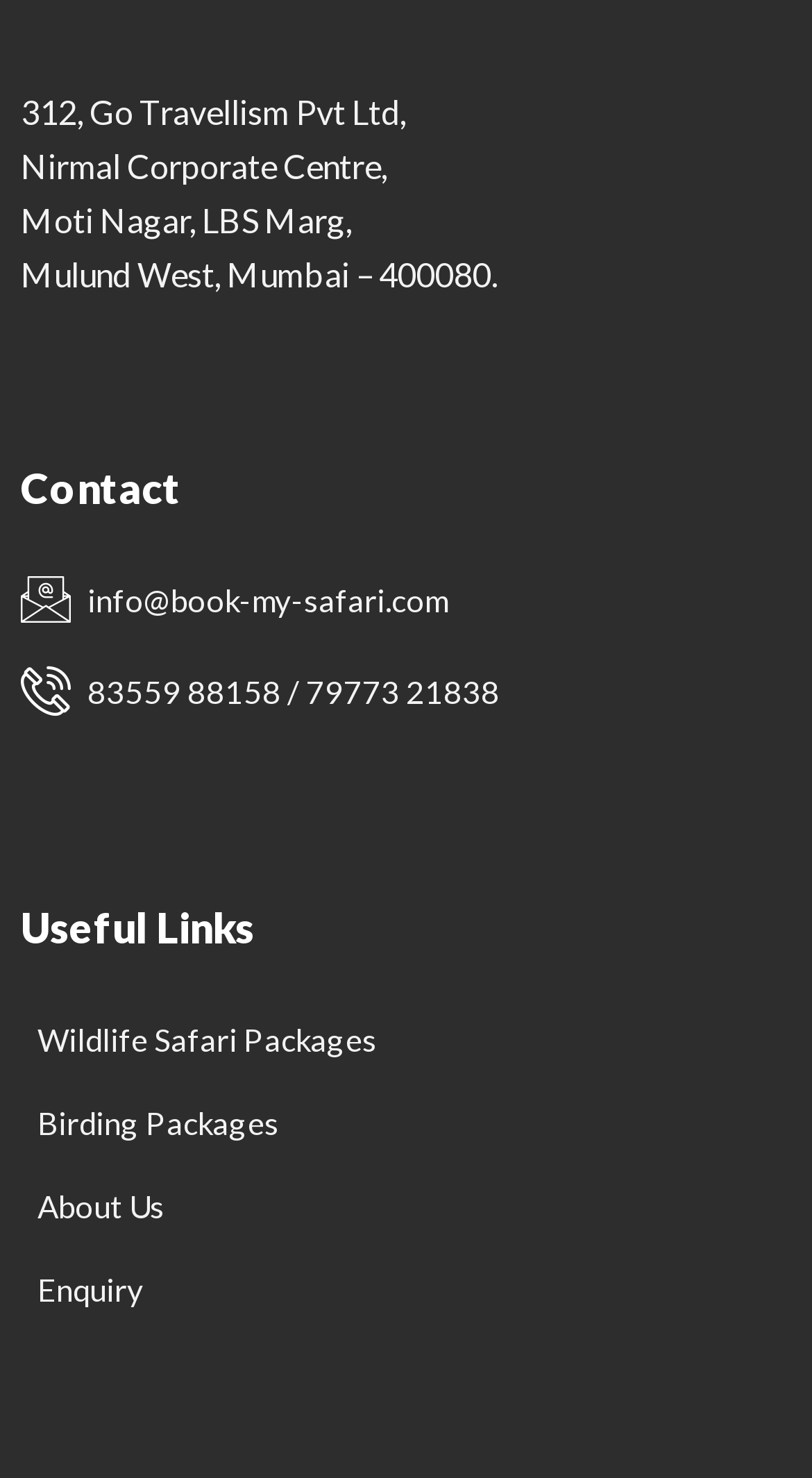Respond to the question below with a concise word or phrase:
What is the contact email?

info@book-my-safari.com